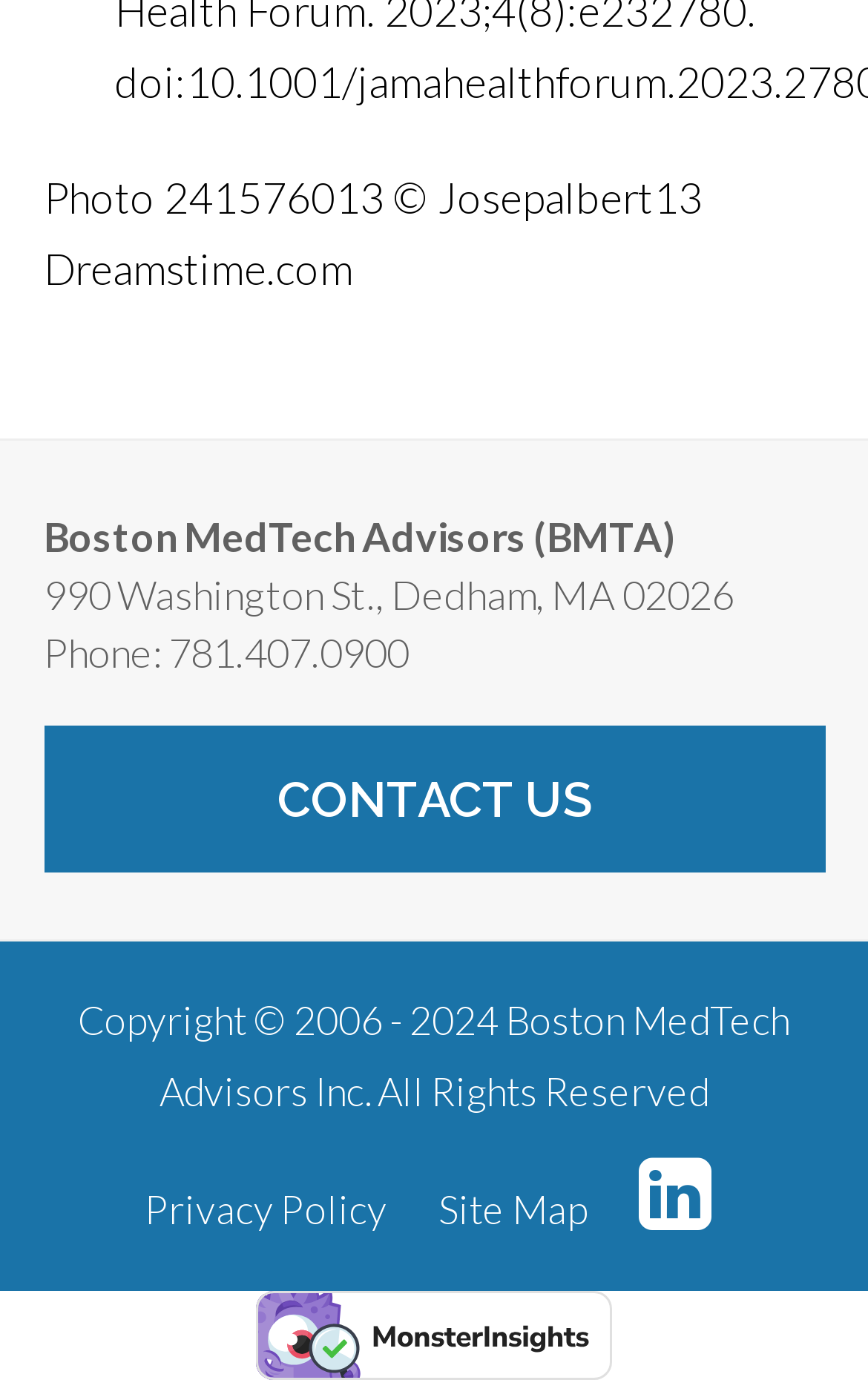Locate the bounding box of the UI element based on this description: "Site Map". Provide four float numbers between 0 and 1 as [left, top, right, bottom].

[0.505, 0.848, 0.677, 0.881]